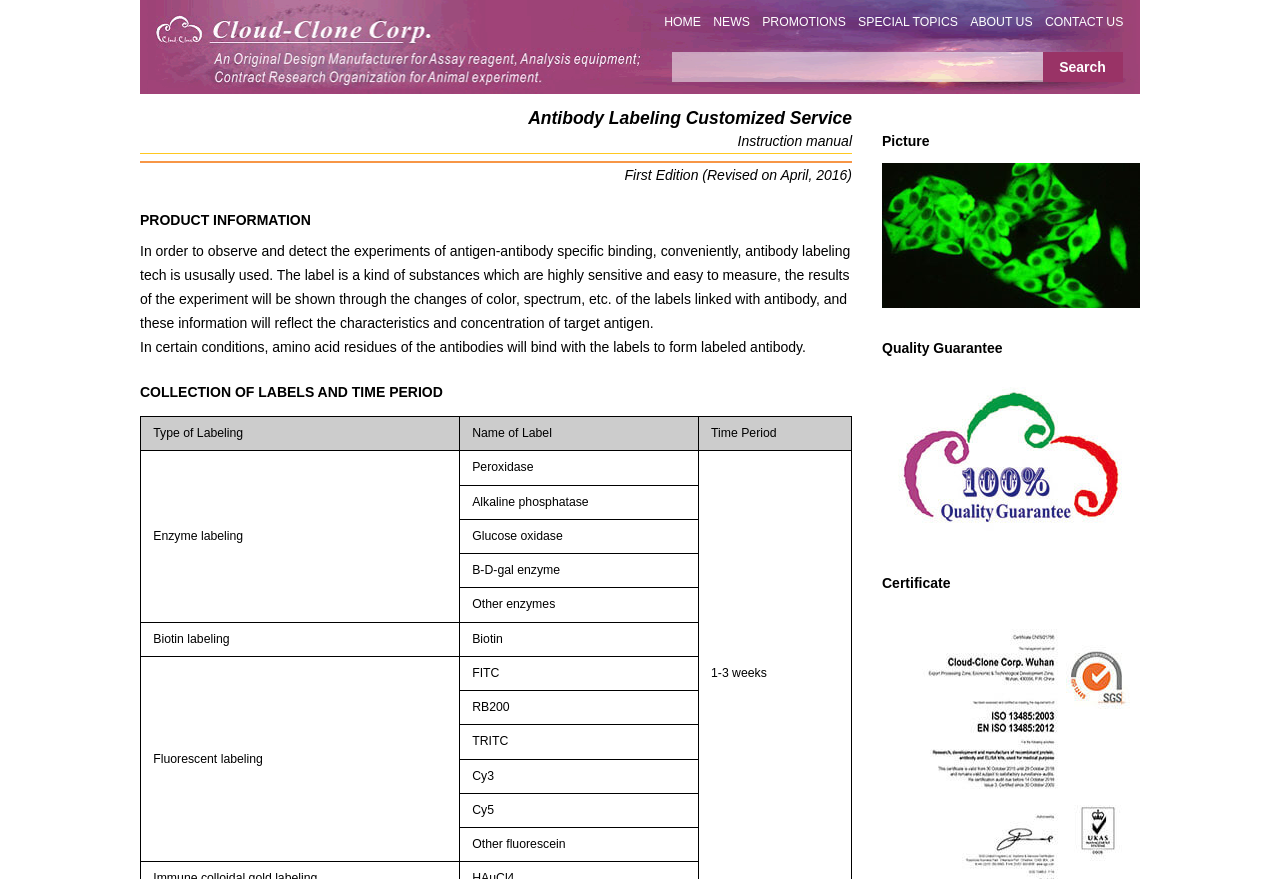What is the quality guarantee for antibody labeling?
Refer to the image and provide a one-word or short phrase answer.

Quality guarantee